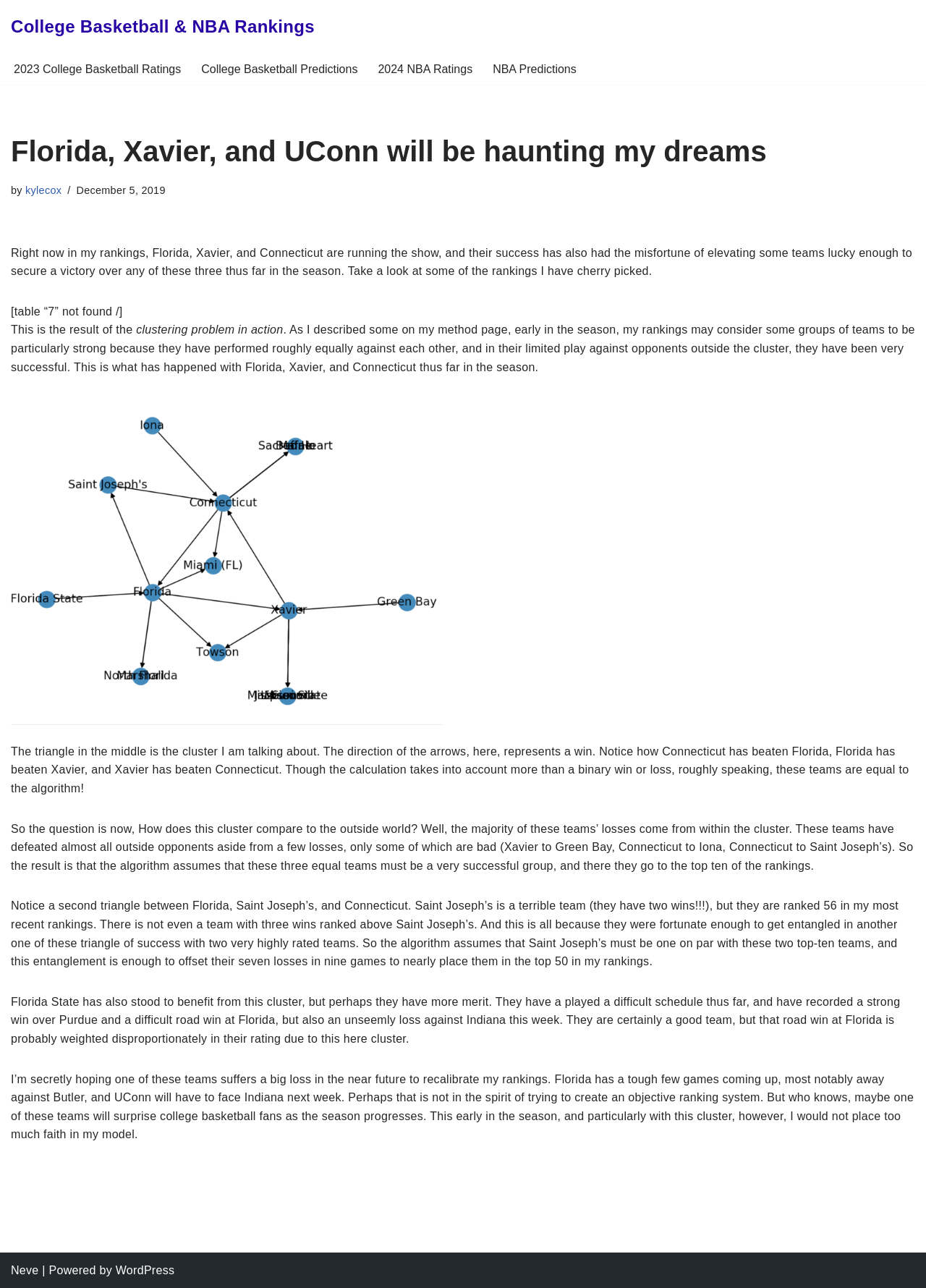What is the ranking of Saint Joseph's in the author's recent rankings?
Answer with a single word or short phrase according to what you see in the image.

56